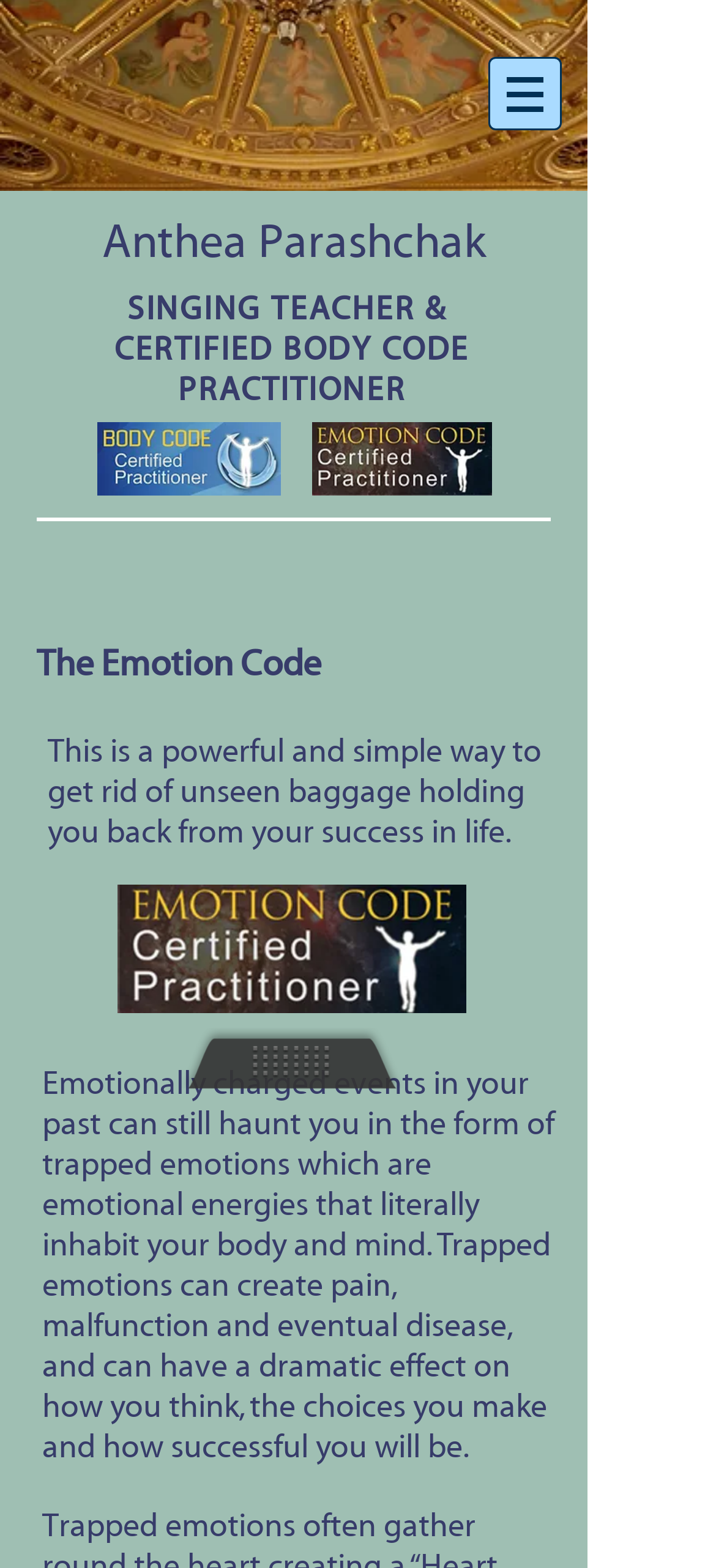Refer to the image and provide an in-depth answer to the question:
How many certification badges are displayed?

I counted the number of image elements with descriptions 'WEB-bc-cert-badge-img.jpg' and 'WEB-ec-te-certifi-img.jpg' which are likely to be certification badges.